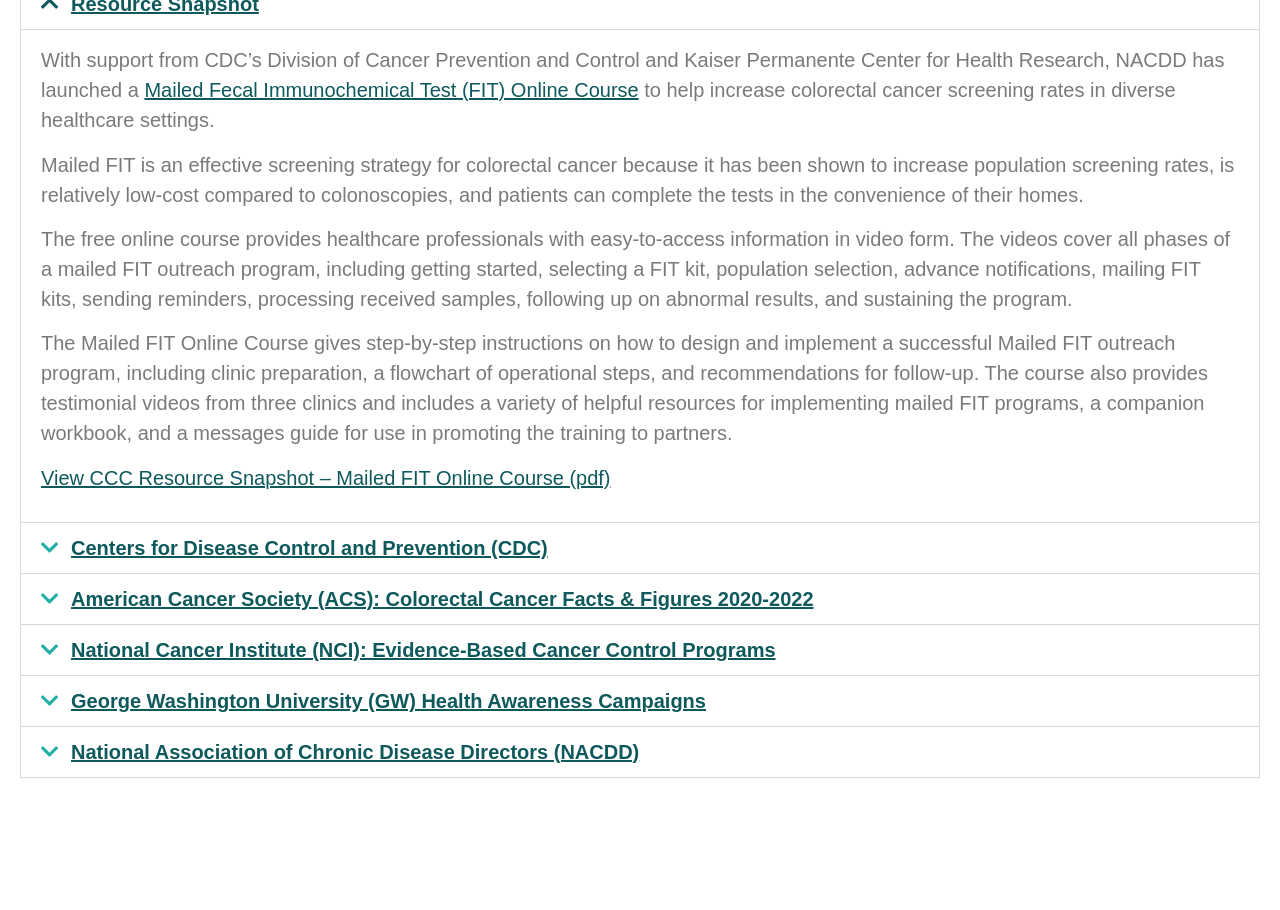Use the details in the image to answer the question thoroughly: 
What is the main topic of the webpage?

The webpage is primarily focused on discussing the importance of colorectal cancer screening, specifically highlighting the Mailed Fecal Immunochemical Test (FIT) online course, which aims to increase screening rates in diverse healthcare settings.